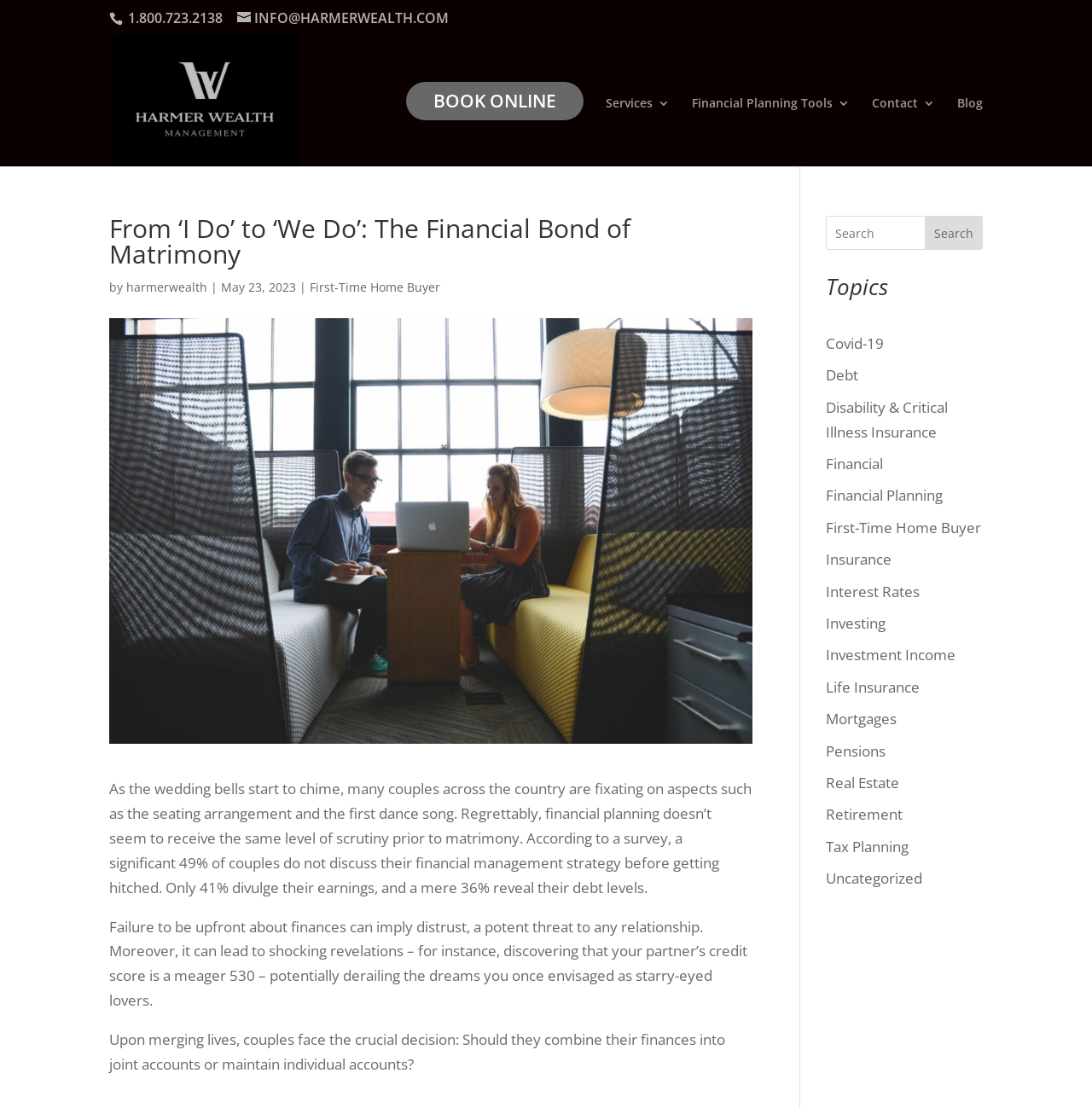What is the name of the company?
Refer to the image and give a detailed answer to the query.

I found the company name by looking at the top section of the webpage, where I saw a link element with the text 'Harmer Wealth Management', which is also accompanied by an image with the same name.